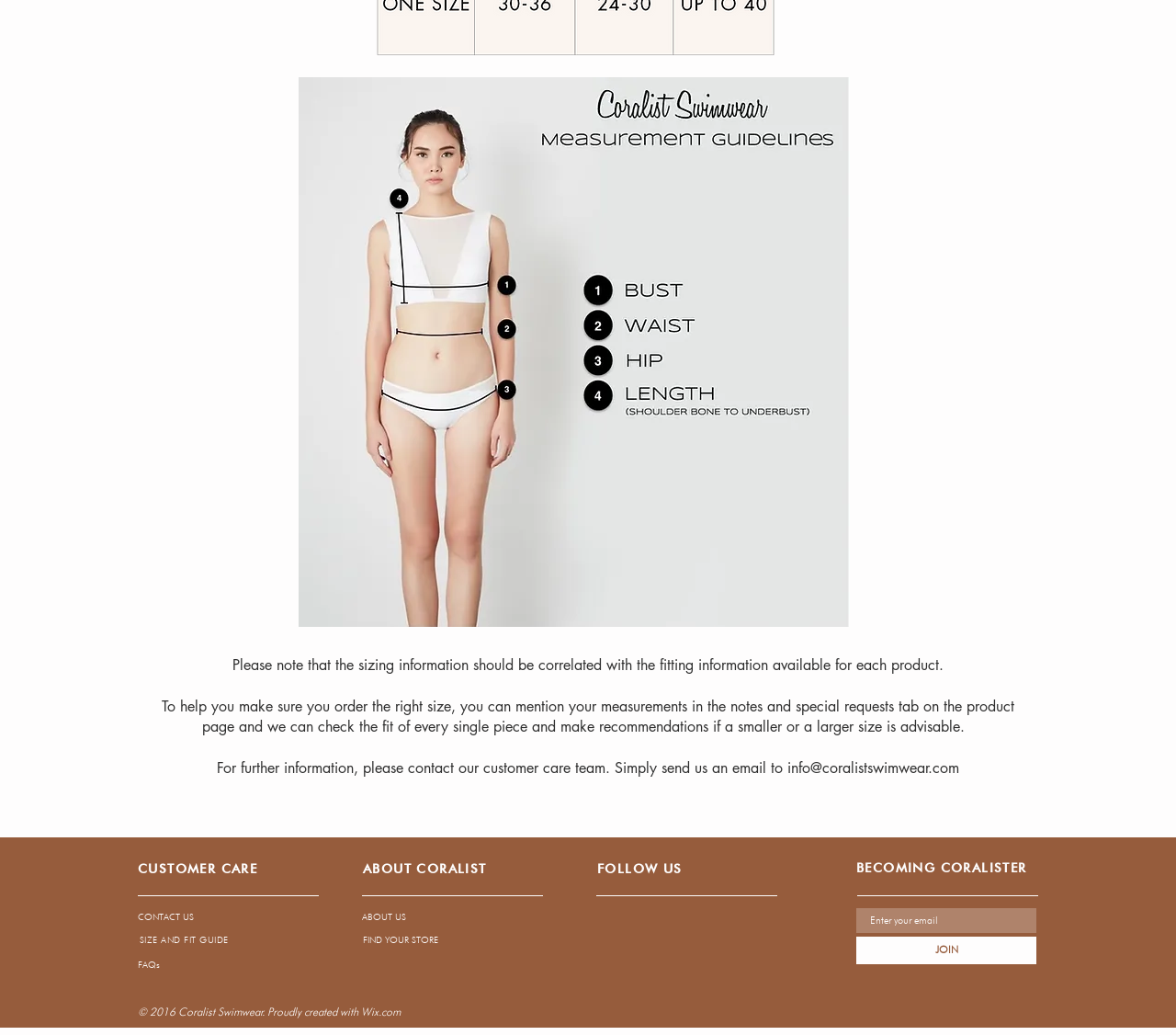Find the bounding box coordinates of the element to click in order to complete this instruction: "Contact customer care". The bounding box coordinates must be four float numbers between 0 and 1, denoted as [left, top, right, bottom].

[0.117, 0.878, 0.248, 0.893]